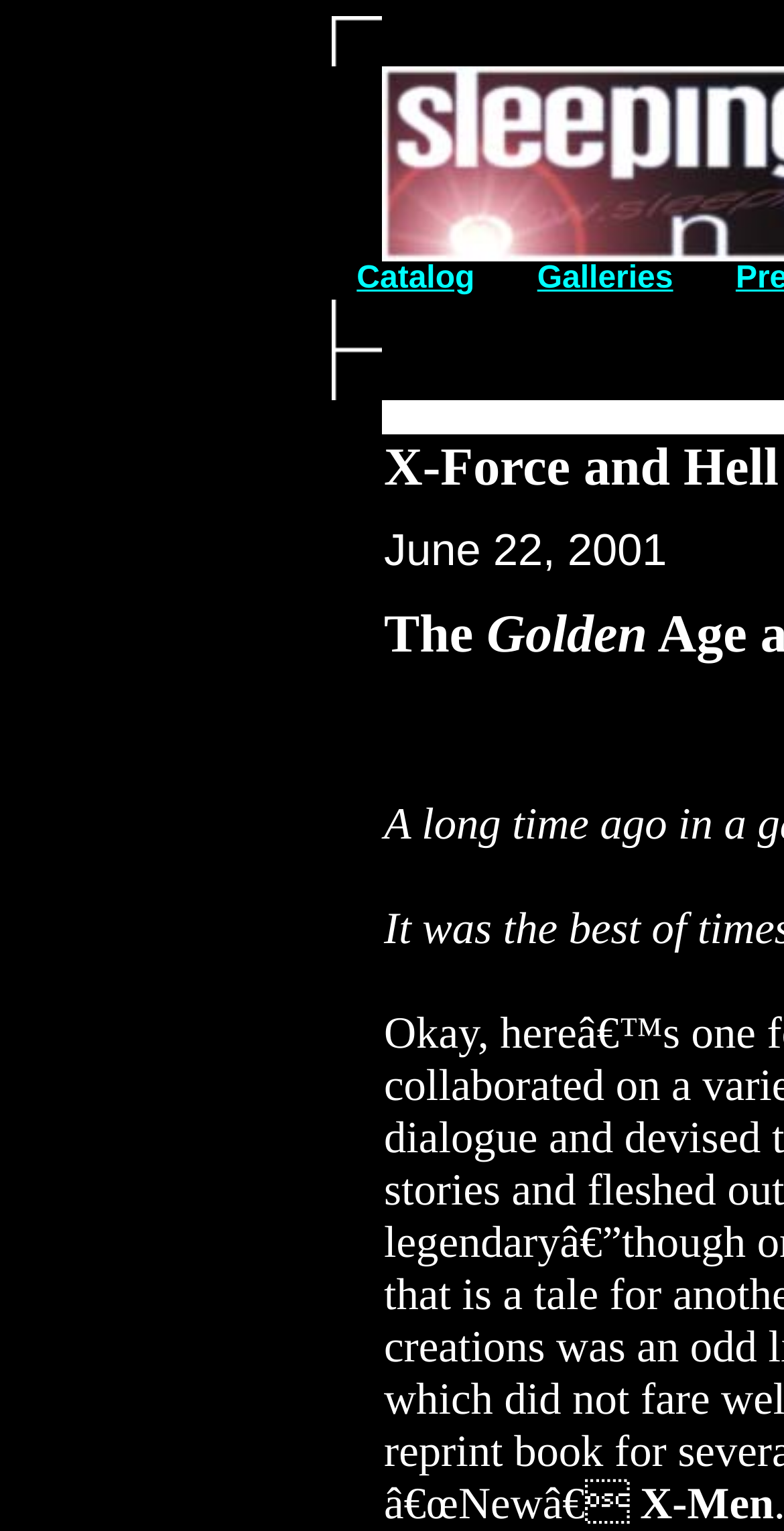Given the element description: "Galleries", predict the bounding box coordinates of this UI element. The coordinates must be four float numbers between 0 and 1, given as [left, top, right, bottom].

[0.685, 0.171, 0.859, 0.193]